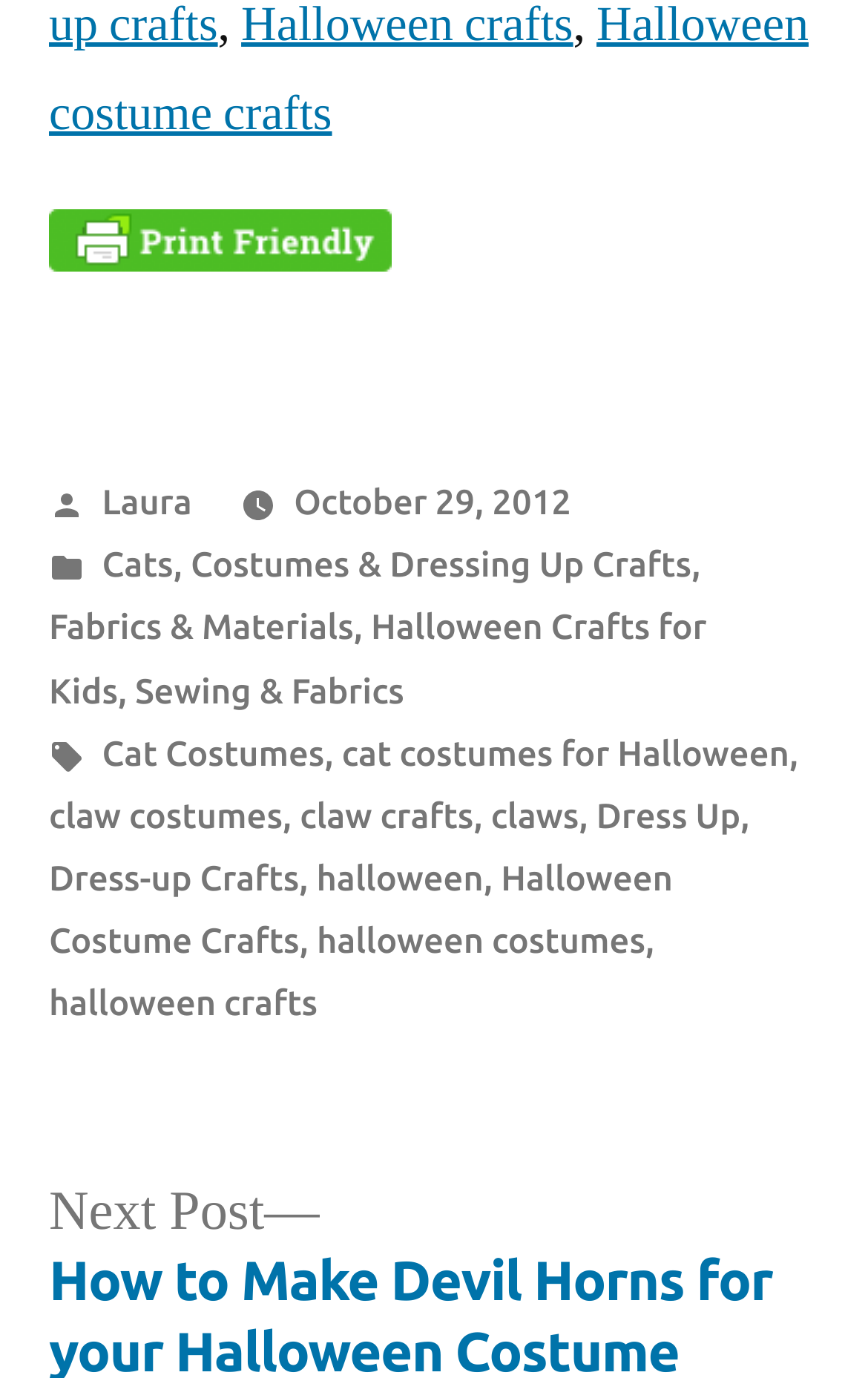Using the webpage screenshot, locate the HTML element that fits the following description and provide its bounding box: "Sewing & Fabrics".

[0.156, 0.485, 0.466, 0.515]